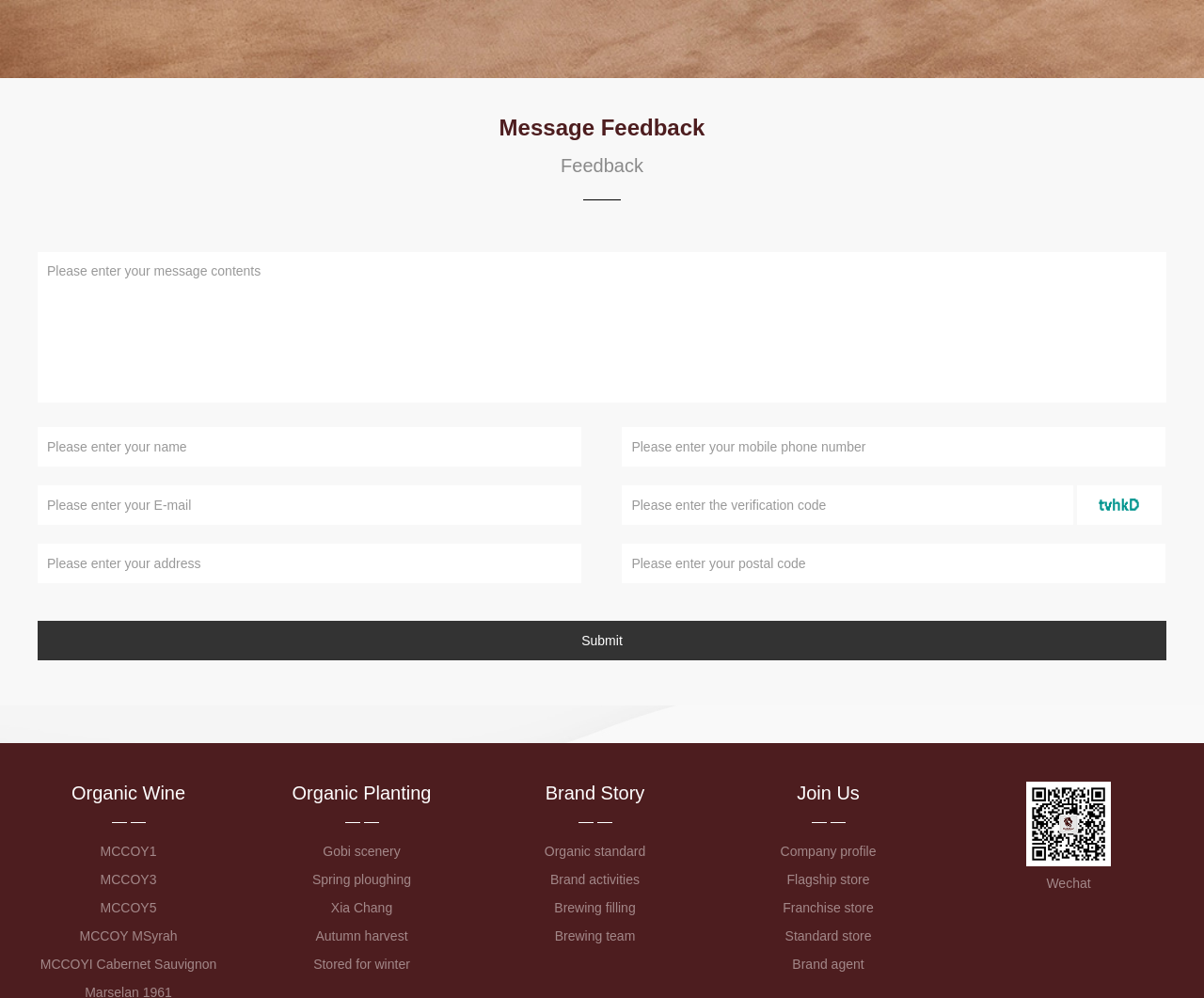Find the bounding box coordinates of the area that needs to be clicked in order to achieve the following instruction: "View Brand Story". The coordinates should be specified as four float numbers between 0 and 1, i.e., [left, top, right, bottom].

[0.403, 0.783, 0.585, 0.805]